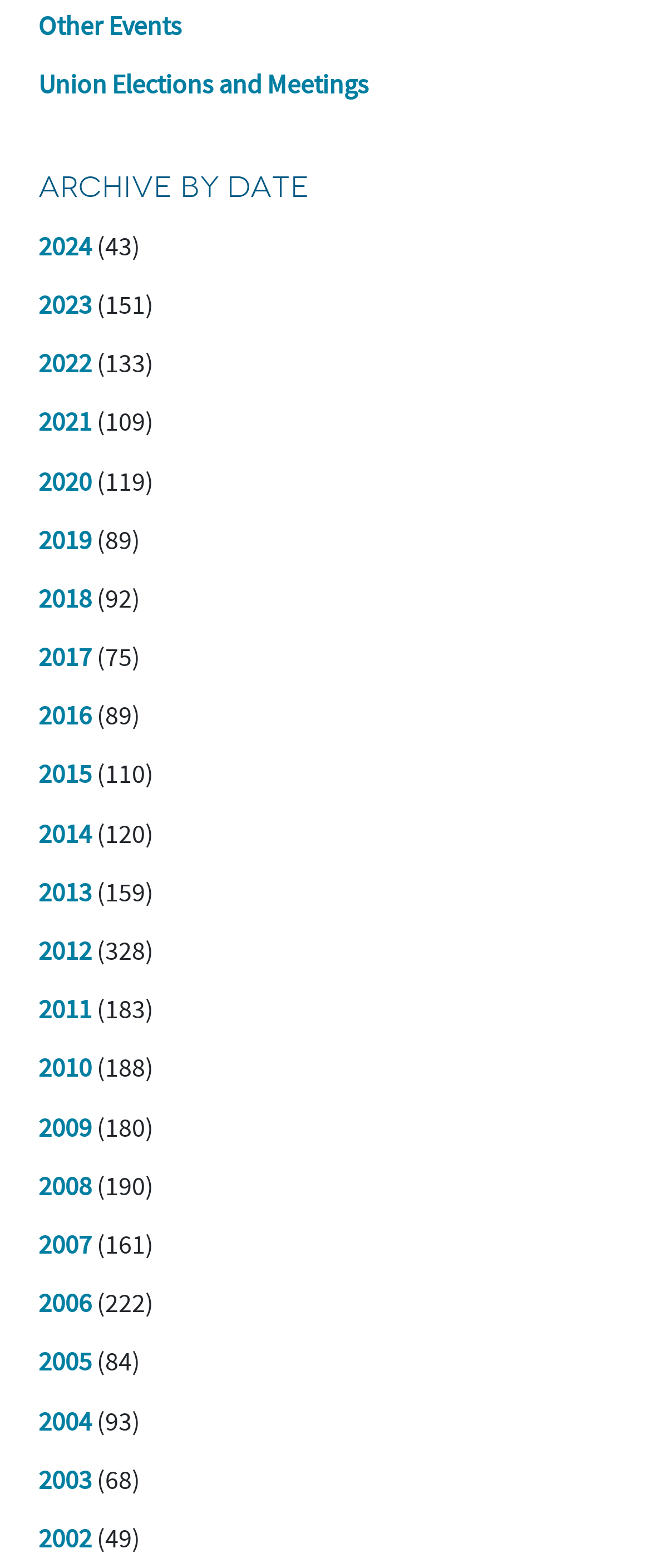Determine the bounding box coordinates of the clickable region to execute the instruction: "View 'Union Elections and Meetings'". The coordinates should be four float numbers between 0 and 1, denoted as [left, top, right, bottom].

[0.059, 0.044, 0.567, 0.065]